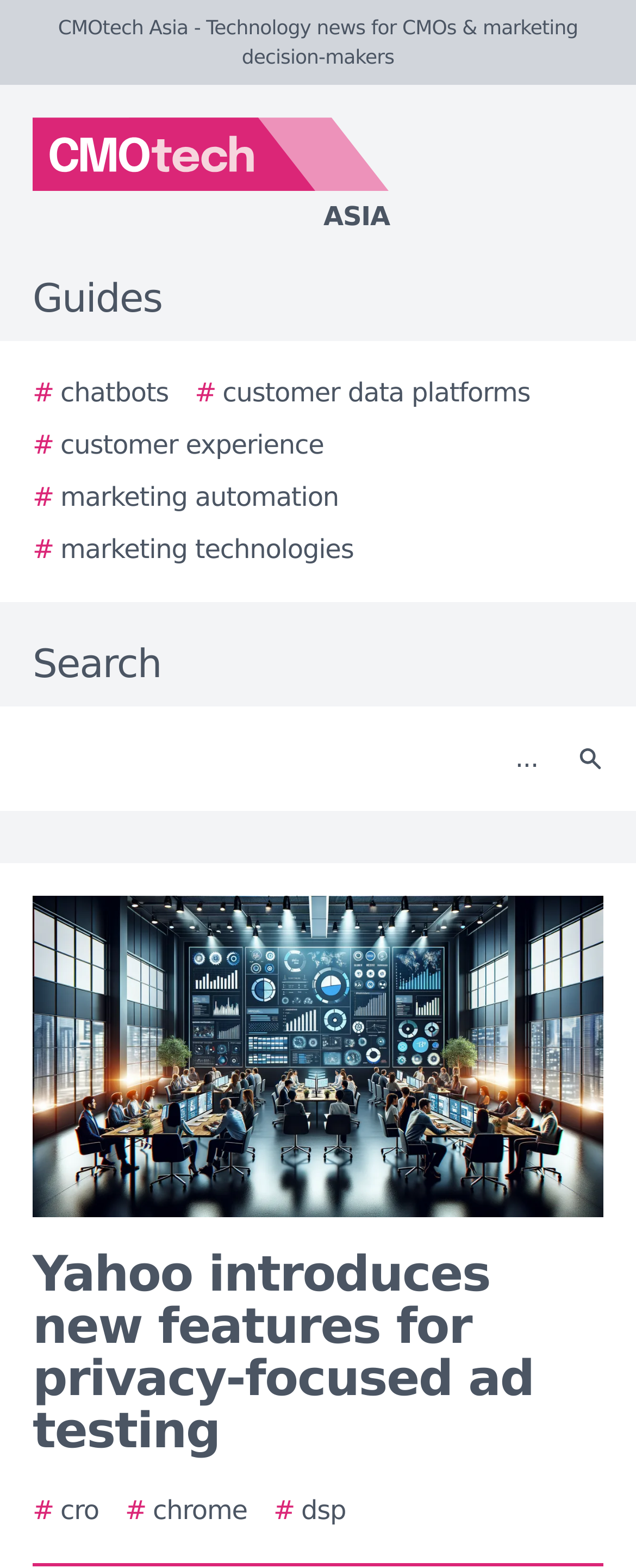How many images are there on the webpage?
Look at the webpage screenshot and answer the question with a detailed explanation.

I counted the number of images on the webpage by looking at the elements with IDs 35, 117, and 118, which are all images. There are 3 images in total.